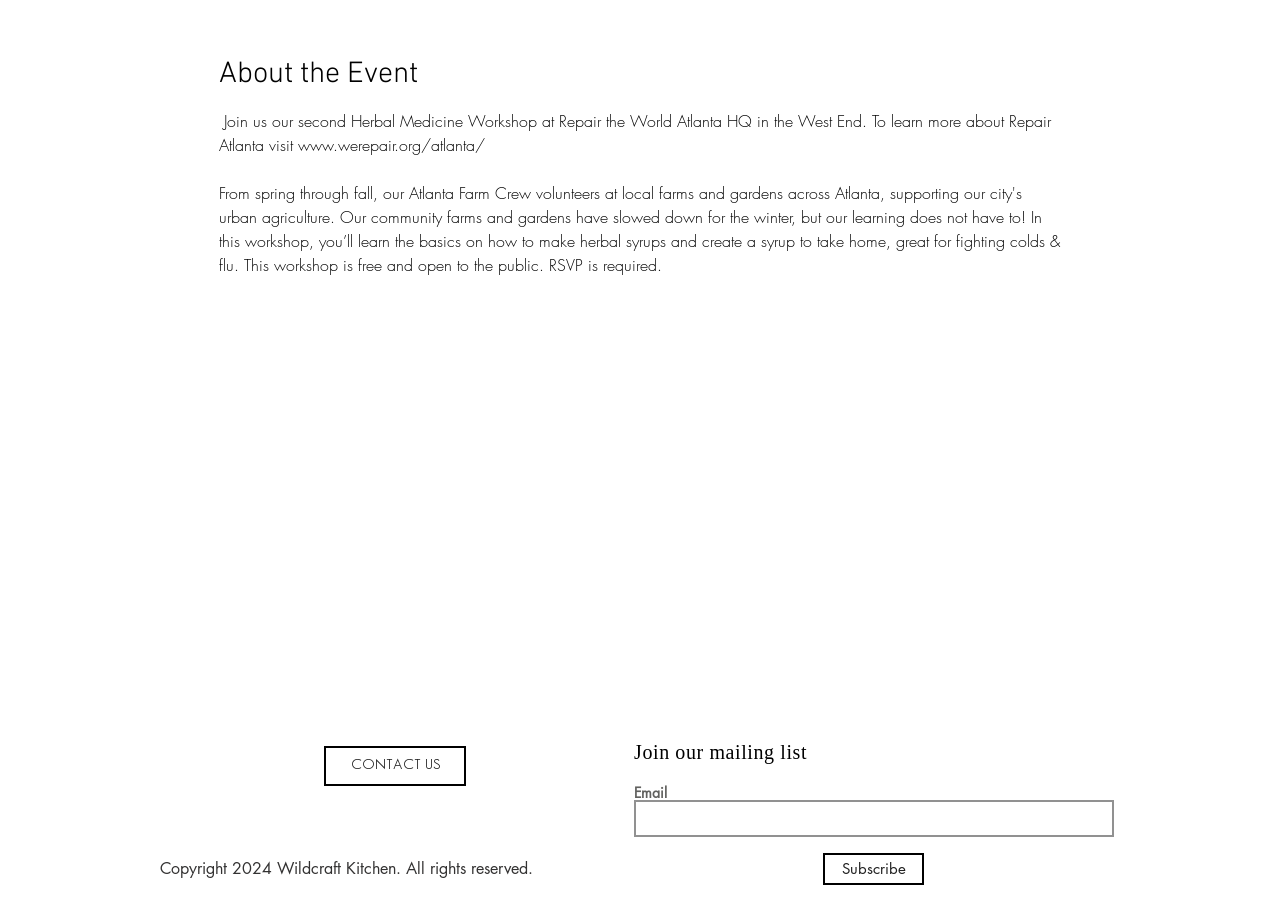Find the bounding box of the element with the following description: "CONTACT US". The coordinates must be four float numbers between 0 and 1, formatted as [left, top, right, bottom].

[0.253, 0.828, 0.364, 0.873]